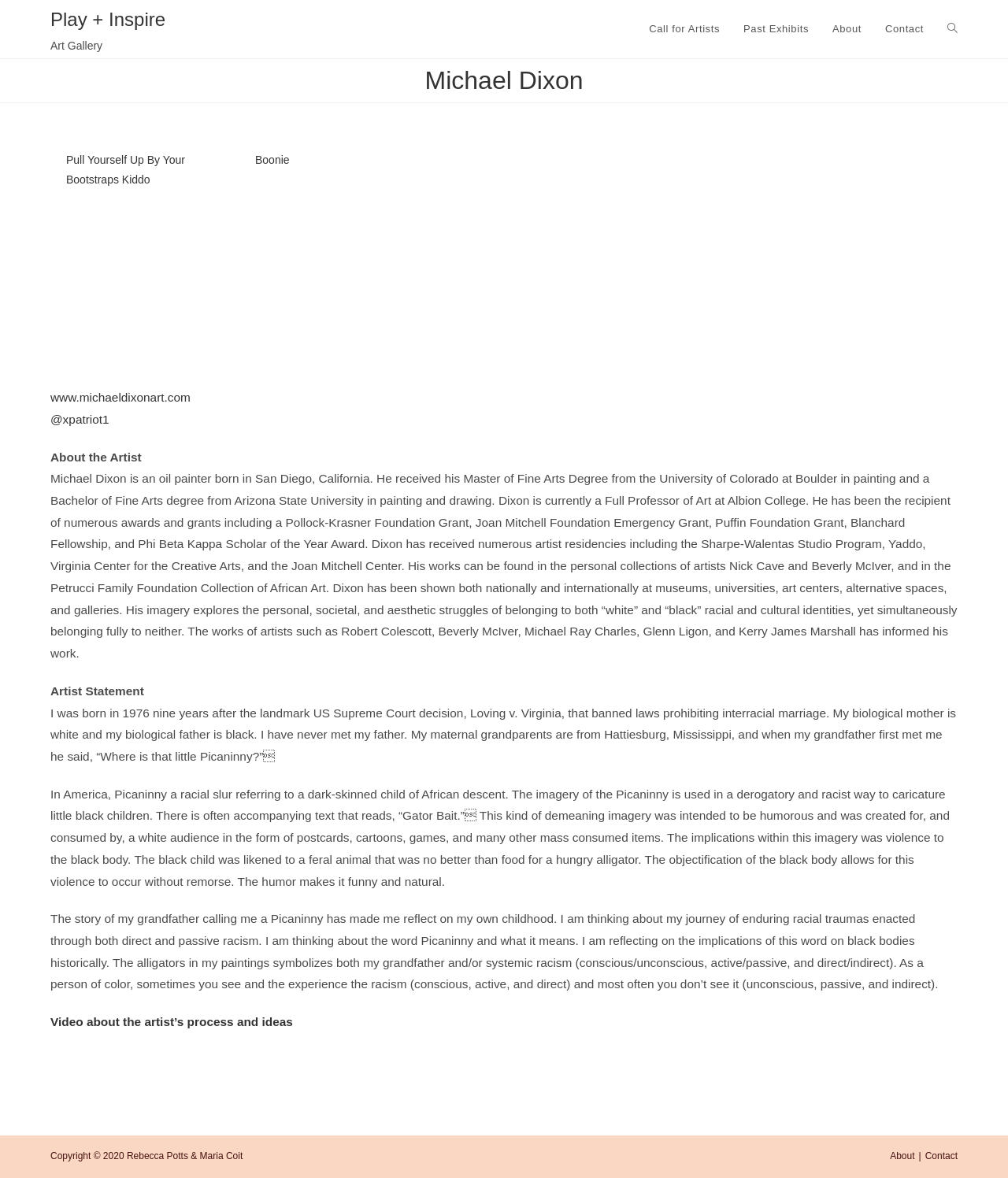What is the artist's name?
Using the visual information, answer the question in a single word or phrase.

Michael Dixon